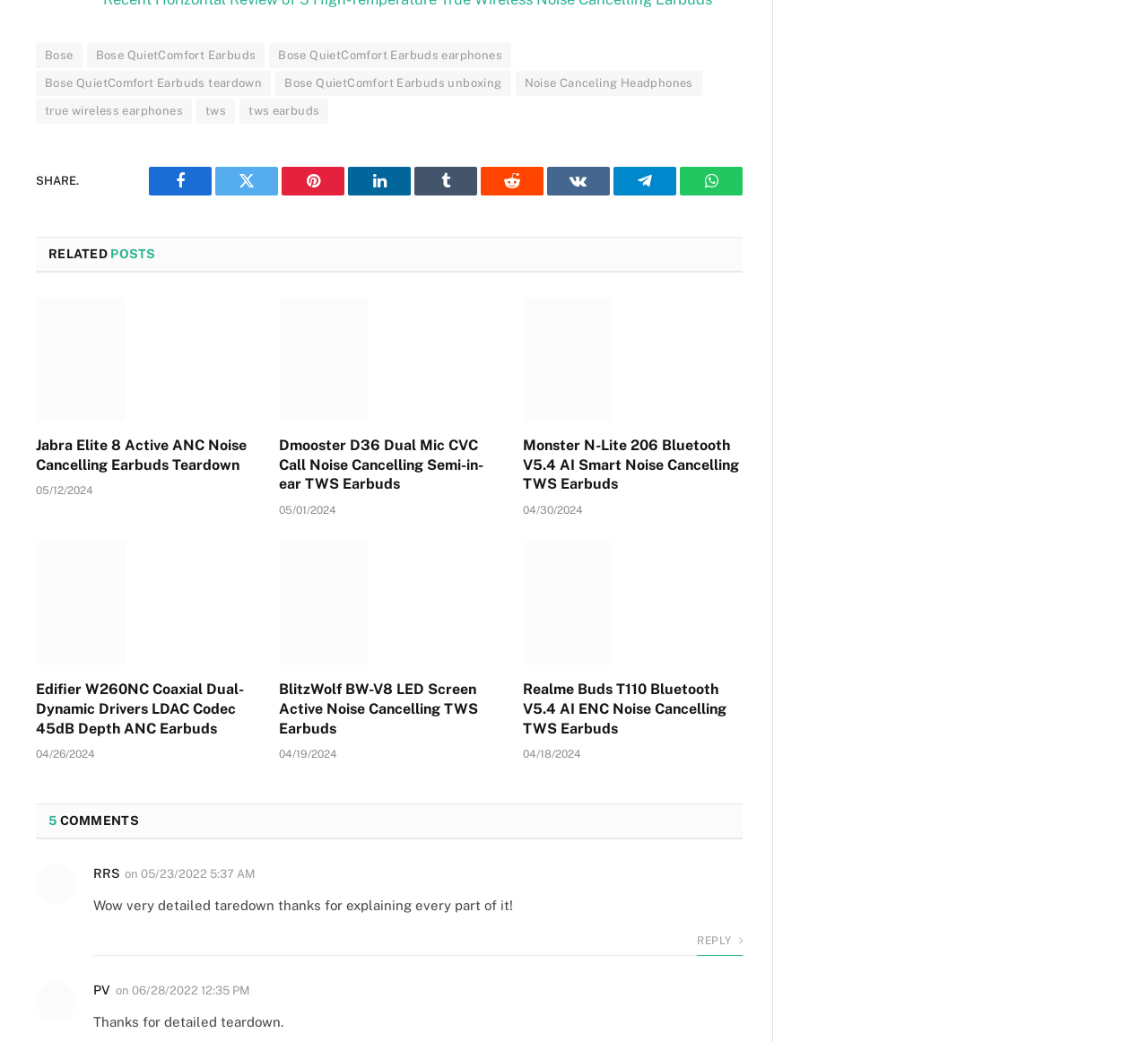Extract the bounding box coordinates for the UI element described by the text: "Bose QuietComfort Earbuds unboxing". The coordinates should be in the form of [left, top, right, bottom] with values between 0 and 1.

[0.24, 0.068, 0.445, 0.092]